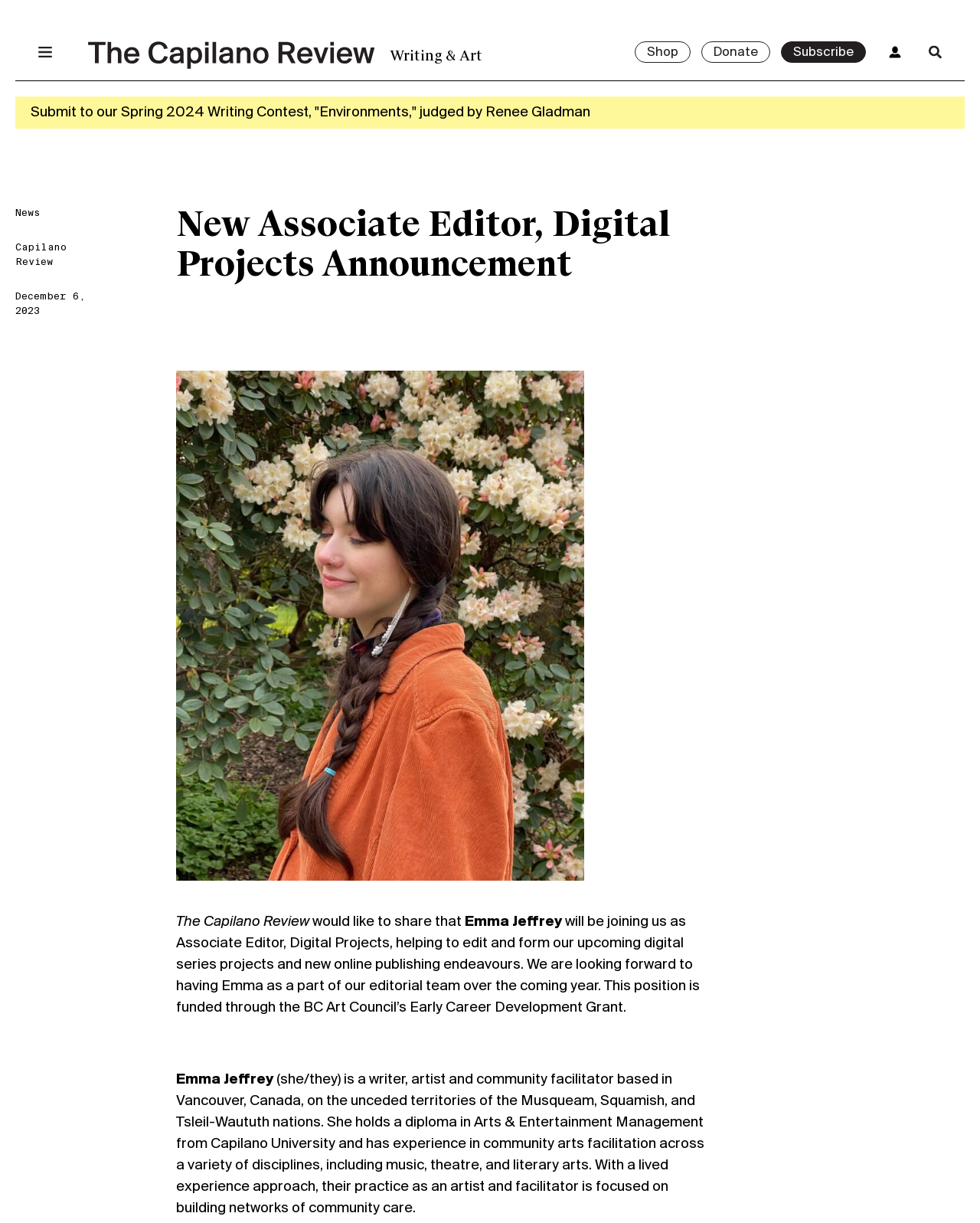Extract the bounding box coordinates for the described element: "Capilano Review". The coordinates should be represented as four float numbers between 0 and 1: [left, top, right, bottom].

[0.016, 0.198, 0.068, 0.219]